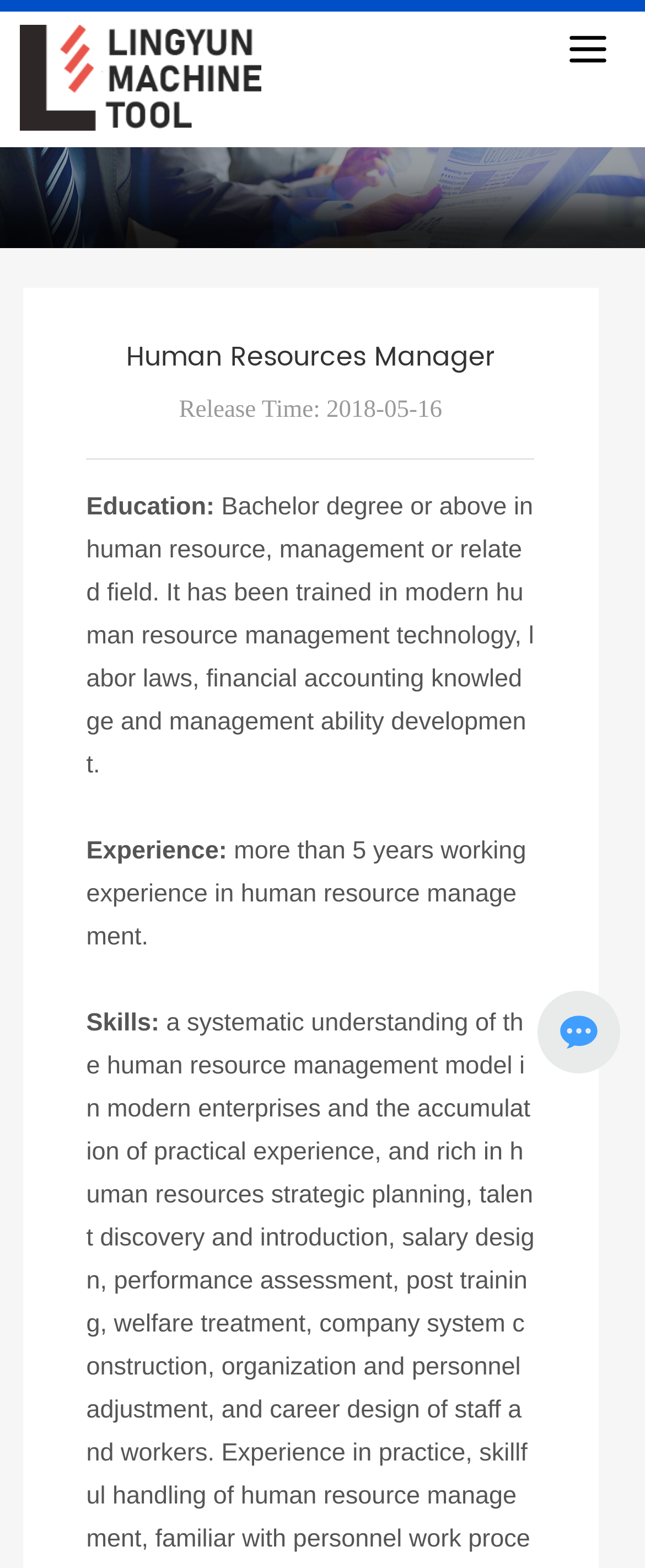Describe all the key features and sections of the webpage thoroughly.

The webpage appears to be a job posting for a Human Resources Manager position at Jiangsu Lingyun Machine Tools Co., LTD, a company that specializes in manufacturing milling machines. 

At the top-left corner, there is a logo with the text "LINGYUN" and an image with the same text. Below the logo, there is a larger image that spans the entire width of the page. 

The main content of the job posting is located in the middle of the page, starting with a heading that reads "Human Resources Manager". Below the heading, there is a release time of "2018-05-16". 

The job requirements are listed in a series of paragraphs, including education, experience, and skills. The education requirement is a bachelor's degree or above in human resource, management, or a related field, with specific knowledge and abilities. The experience requirement is more than 5 years of working experience in human resource management. The skills required are not specified in detail. 

There are two images on the right side of the page, one at the top and one at the bottom, but they do not have descriptive text.